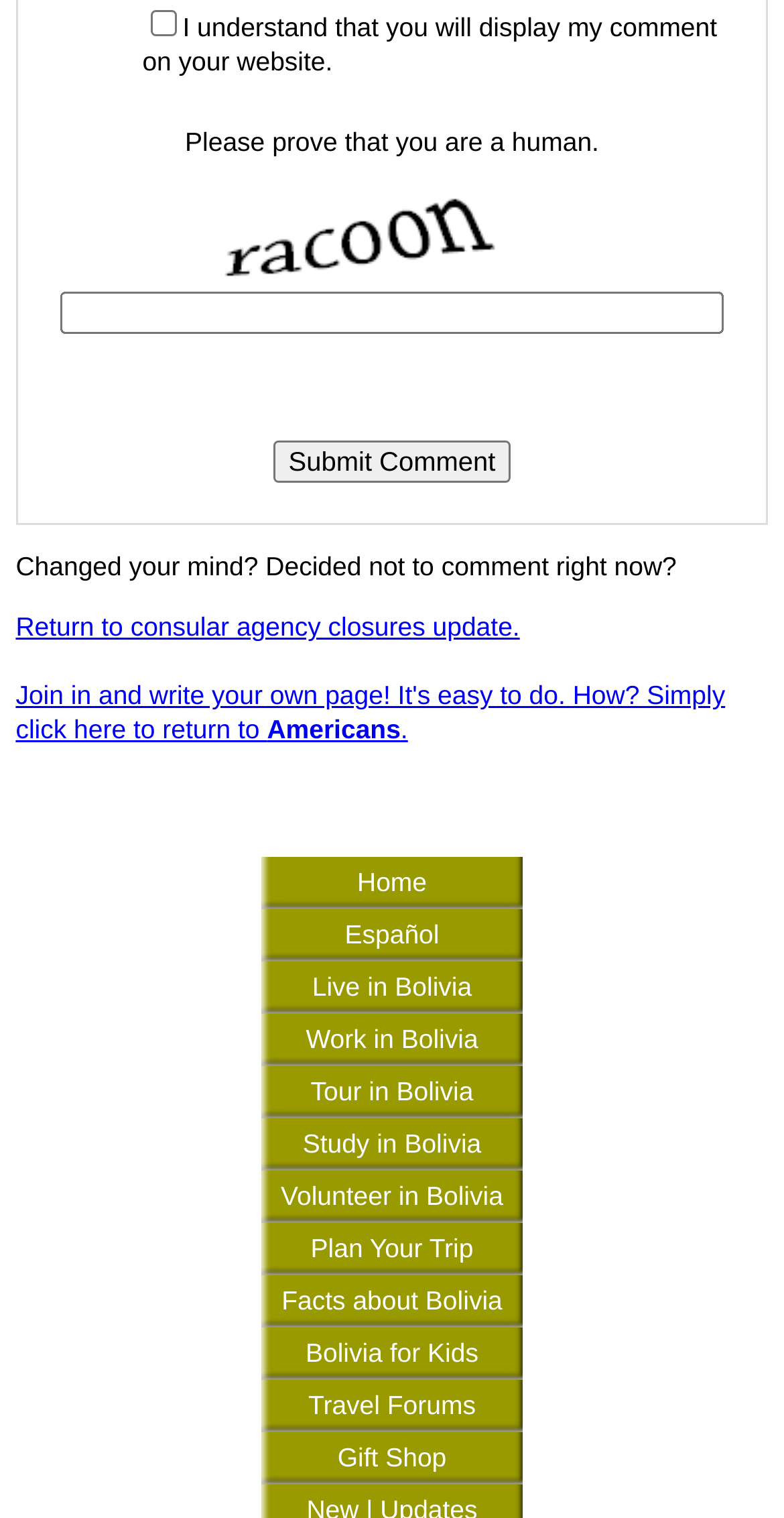Please give a short response to the question using one word or a phrase:
How many language options are available?

2